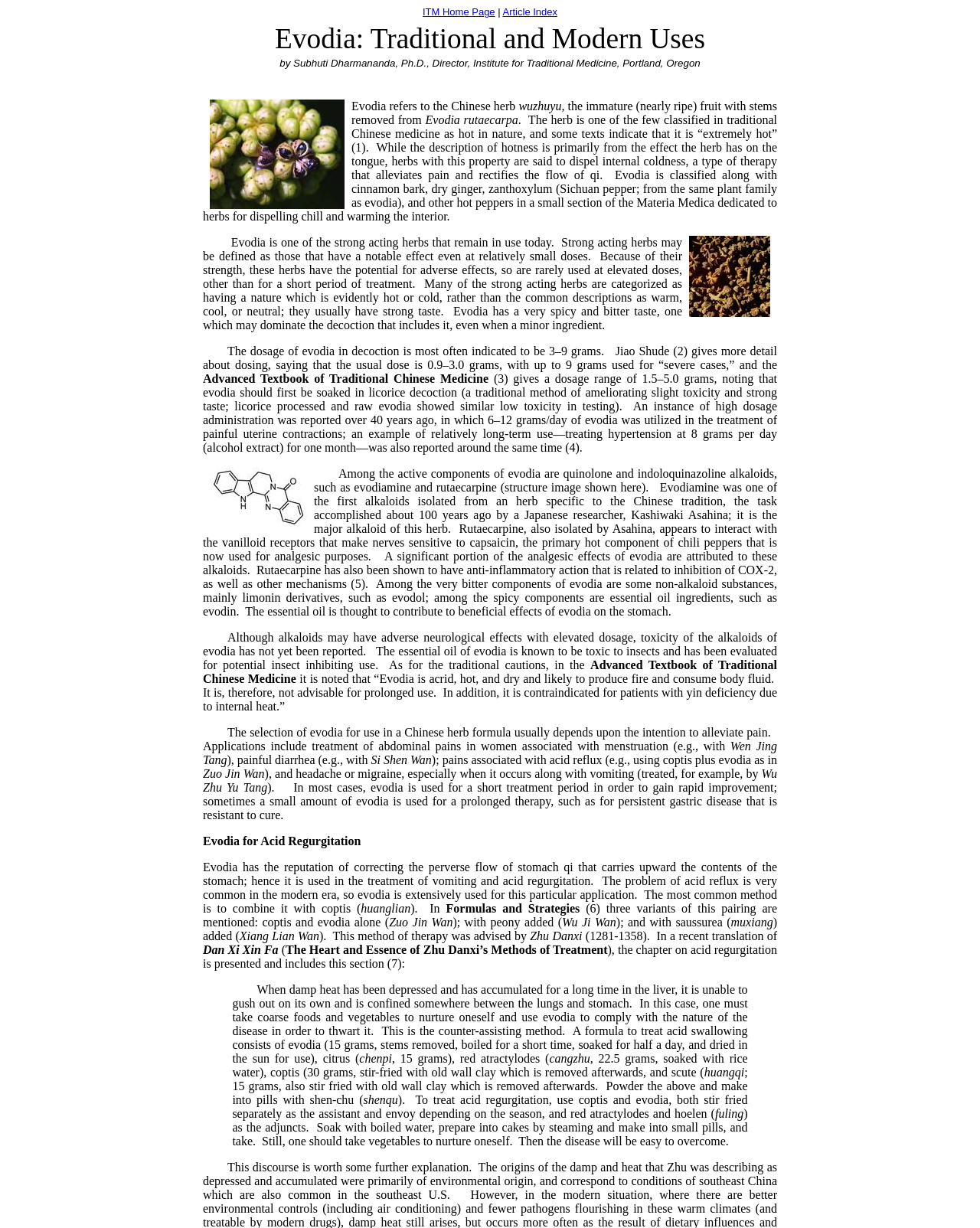What is Evodia?
Give a one-word or short-phrase answer derived from the screenshot.

Chinese herb